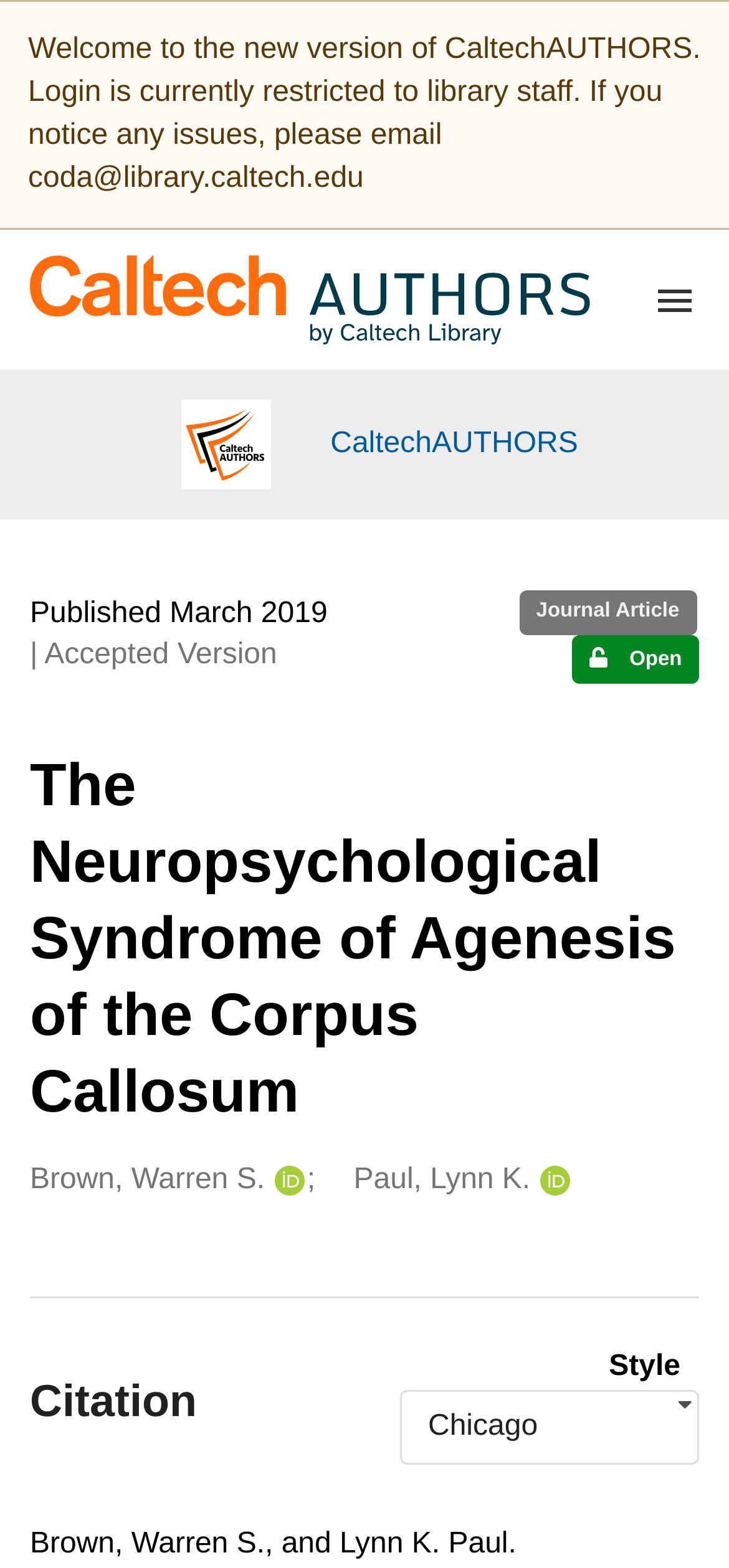Please extract the primary headline from the webpage.

The Neuropsychological Syndrome of Agenesis of the Corpus Callosum